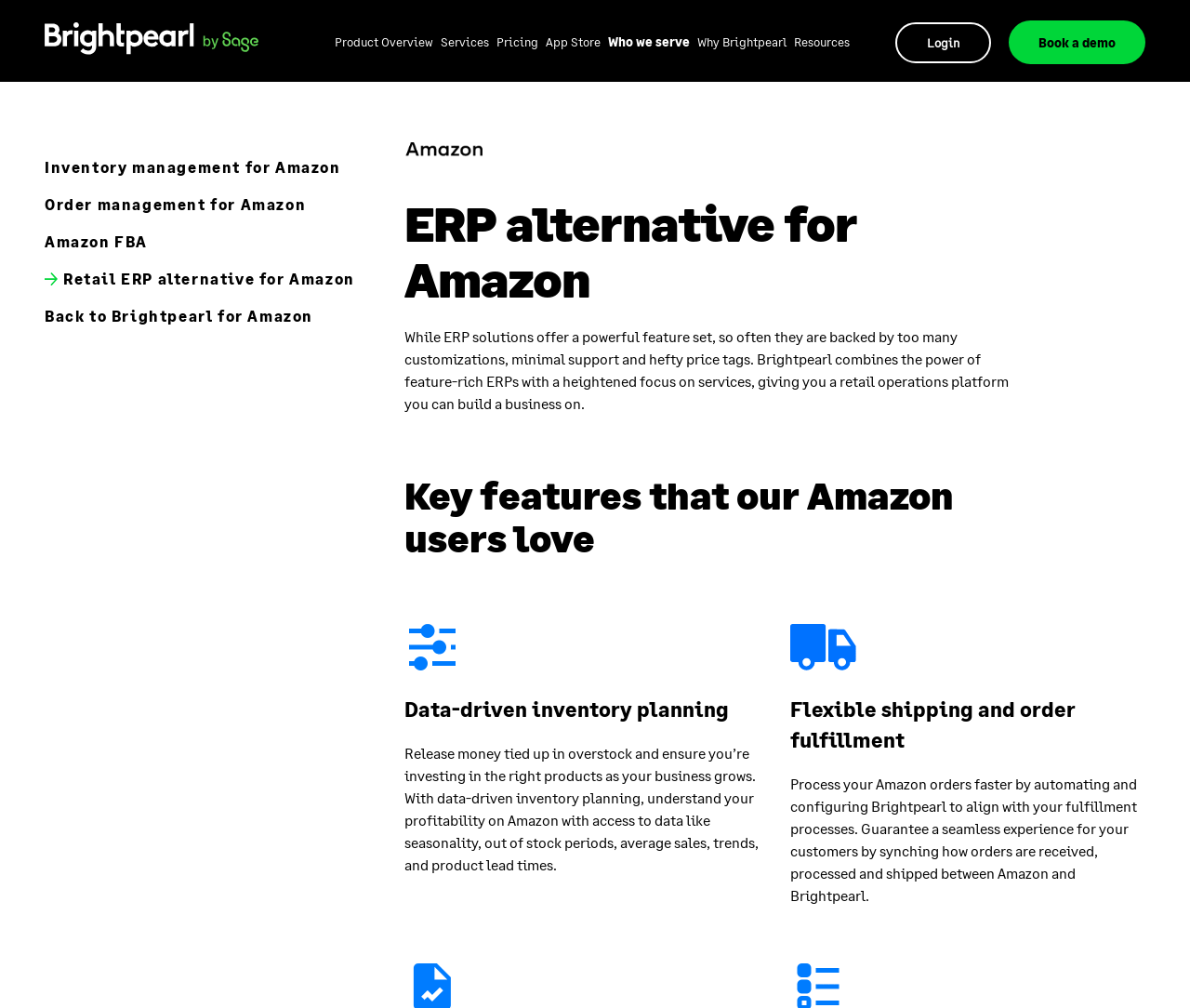Respond to the following question with a brief word or phrase:
What is the focus of Brightpearl's services?

Amazon